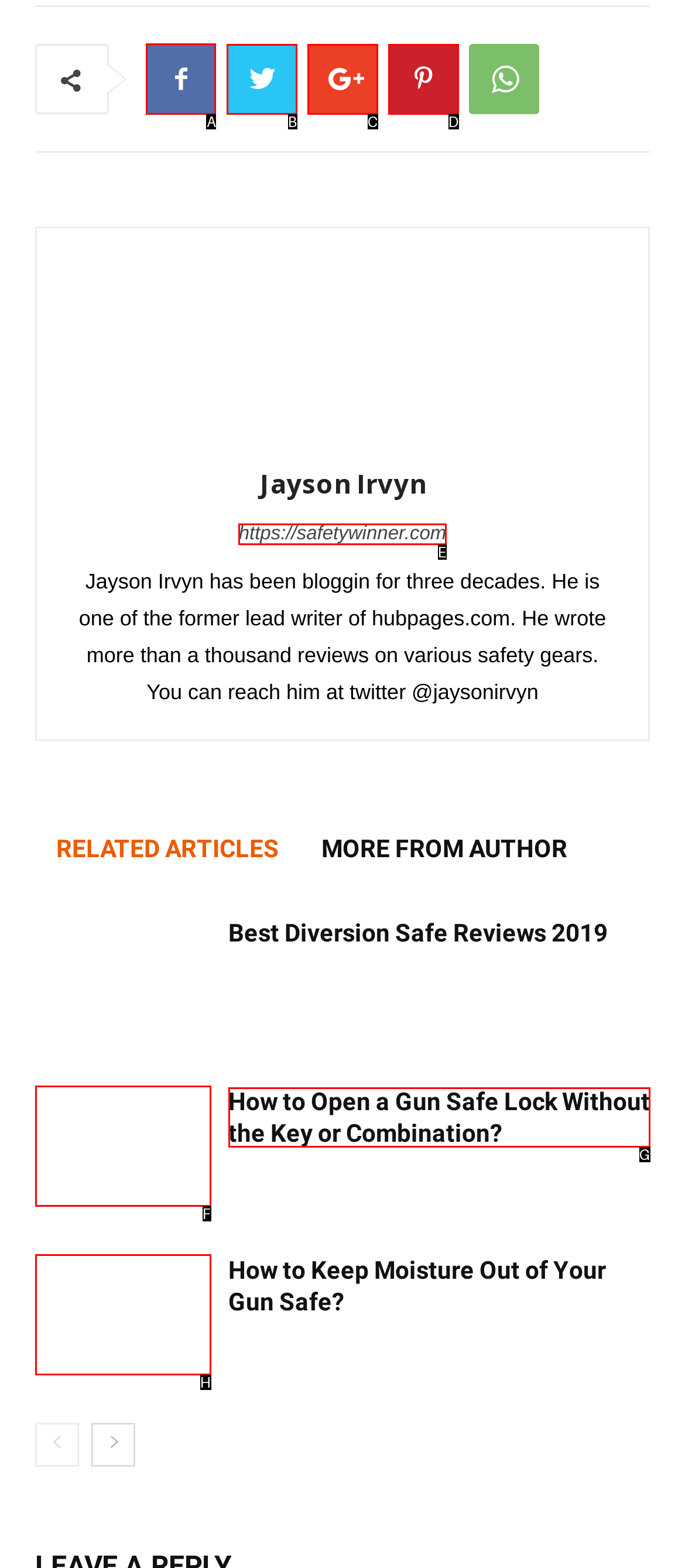Indicate which UI element needs to be clicked to fulfill the task: Visit the homepage
Answer with the letter of the chosen option from the available choices directly.

A